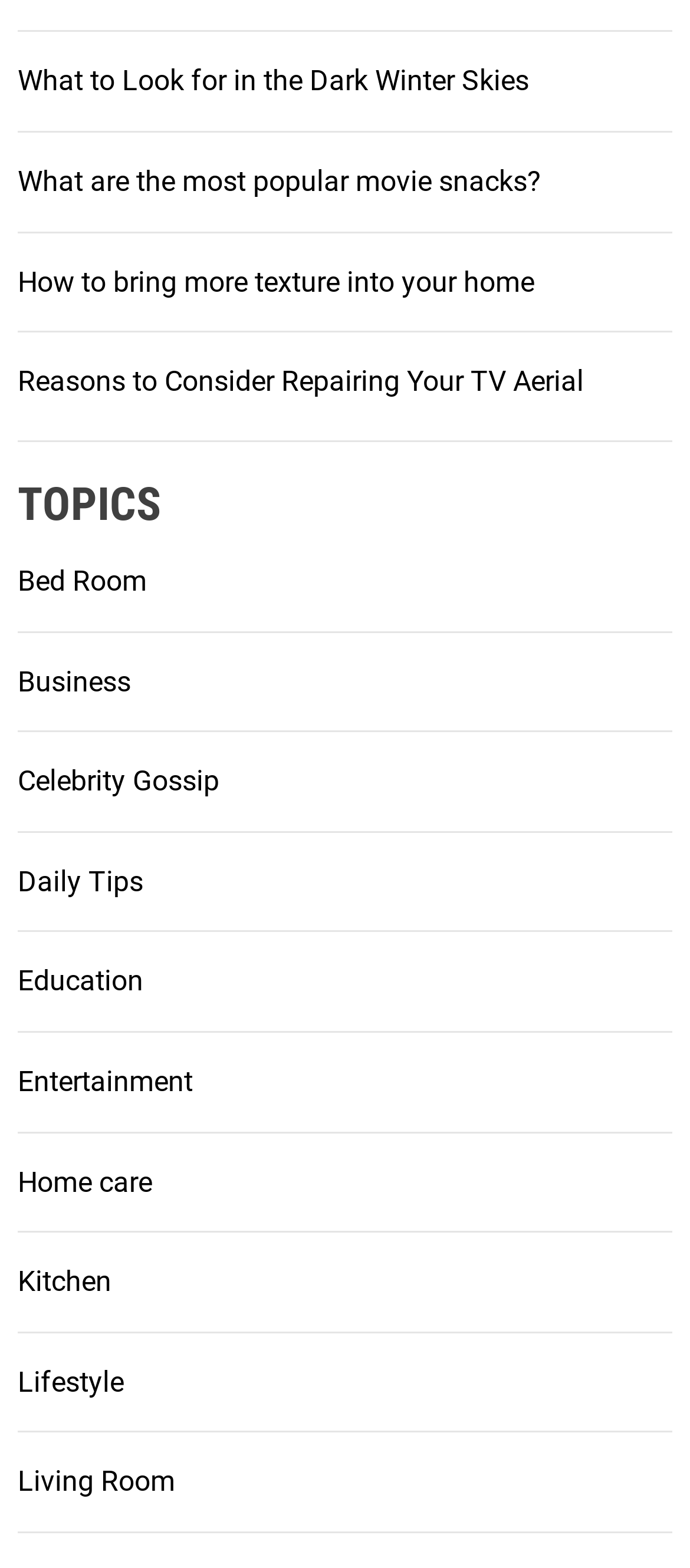Please identify the bounding box coordinates of the clickable area that will allow you to execute the instruction: "Read about what to look for in the dark winter skies".

[0.026, 0.041, 0.767, 0.063]